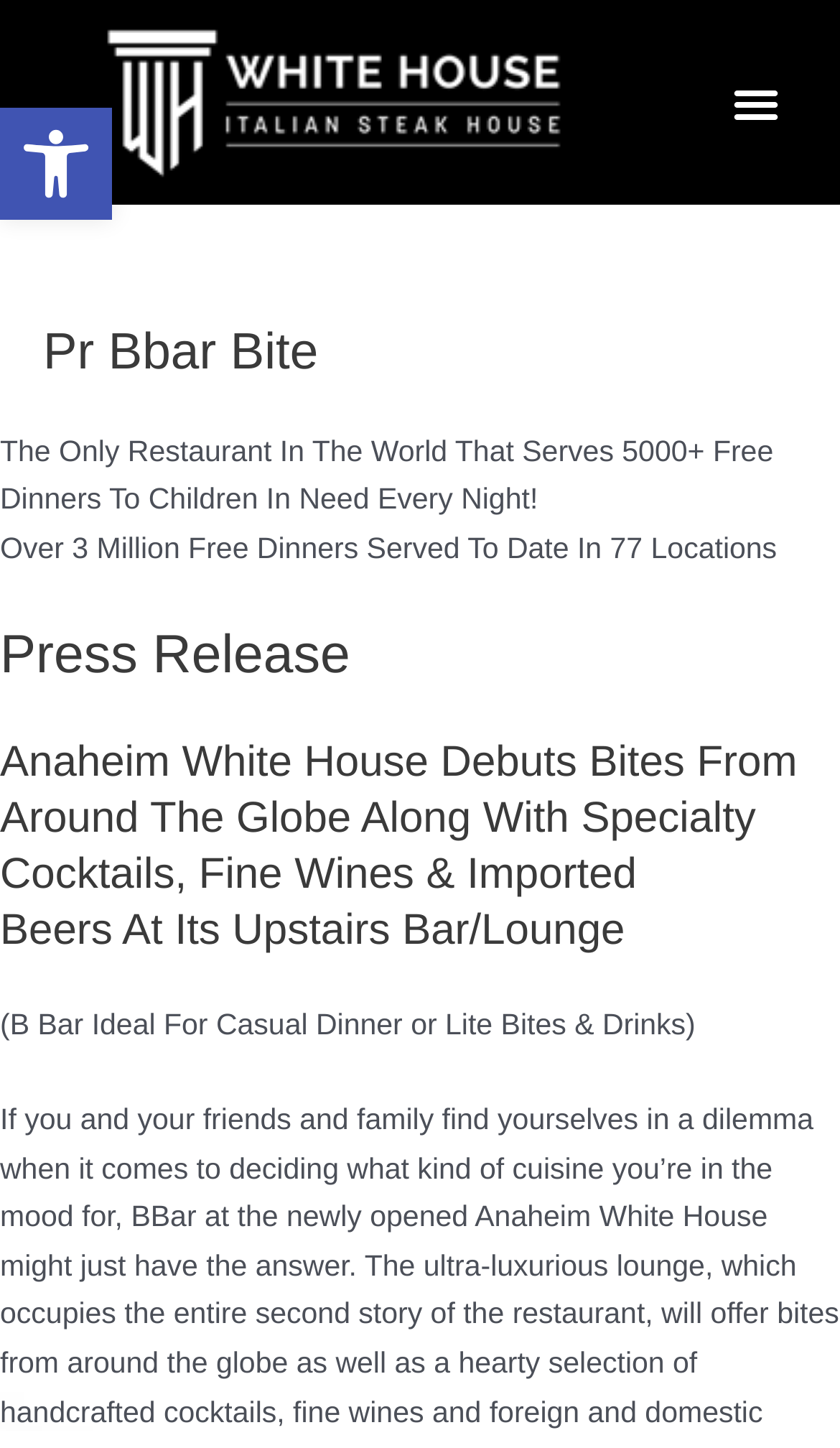Answer briefly with one word or phrase:
What is the purpose of the B Bar?

Casual dinner or lite bites & drinks